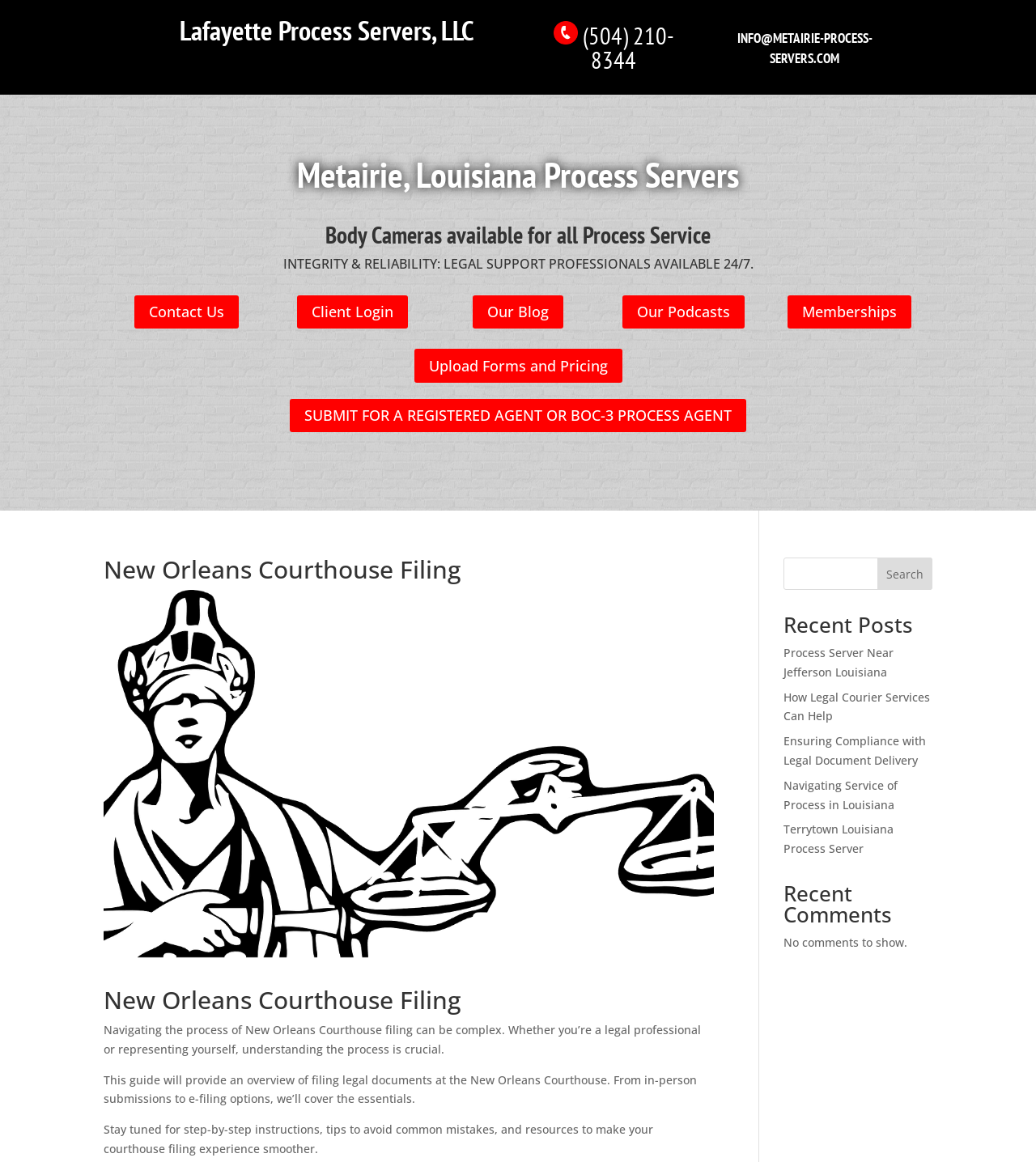Is there a search function on this webpage?
Can you provide a detailed and comprehensive answer to the question?

A search function can be found on the webpage, which is located on the right side of the page. The search function consists of a search box and a 'Search' button. The bounding box coordinates of the search box and button indicate their positions on the webpage. Therefore, we can conclude that there is a search function on this webpage.